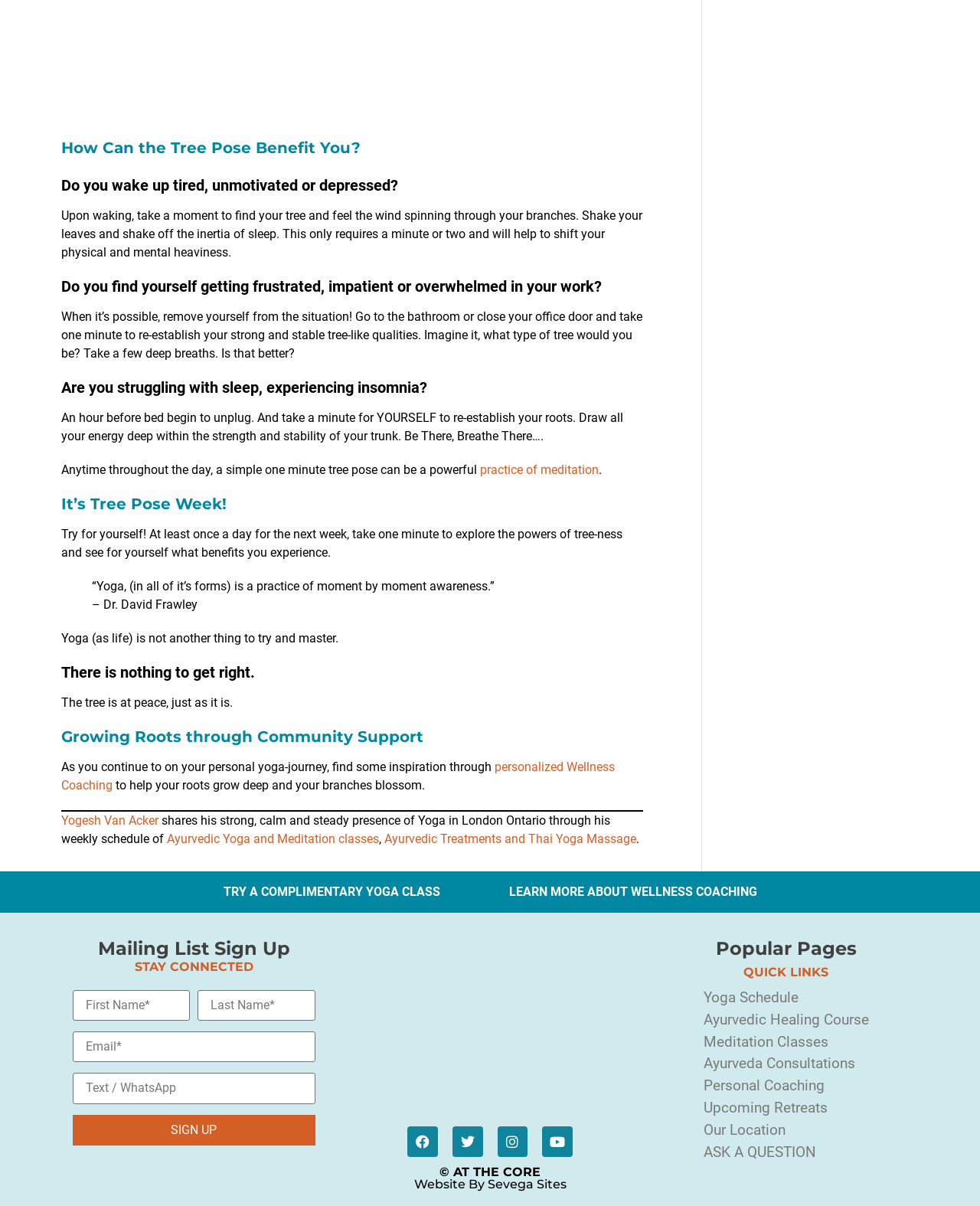Locate the bounding box coordinates of the element's region that should be clicked to carry out the following instruction: "Try a complimentary yoga class". The coordinates need to be four float numbers between 0 and 1, i.e., [left, top, right, bottom].

[0.228, 0.733, 0.449, 0.745]